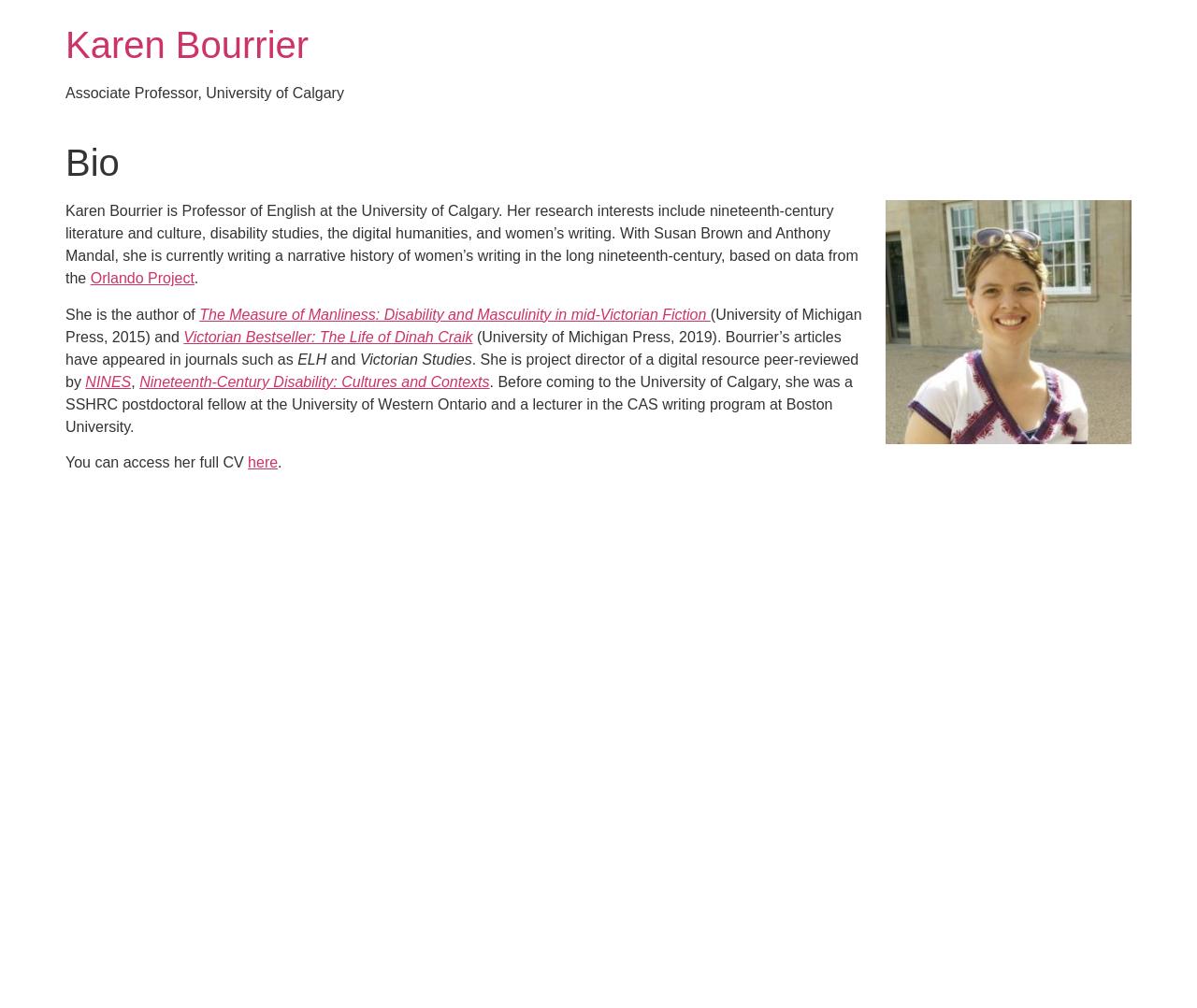Reply to the question with a single word or phrase:
What is the title of Karen Bourrier's book?

The Measure of Manliness